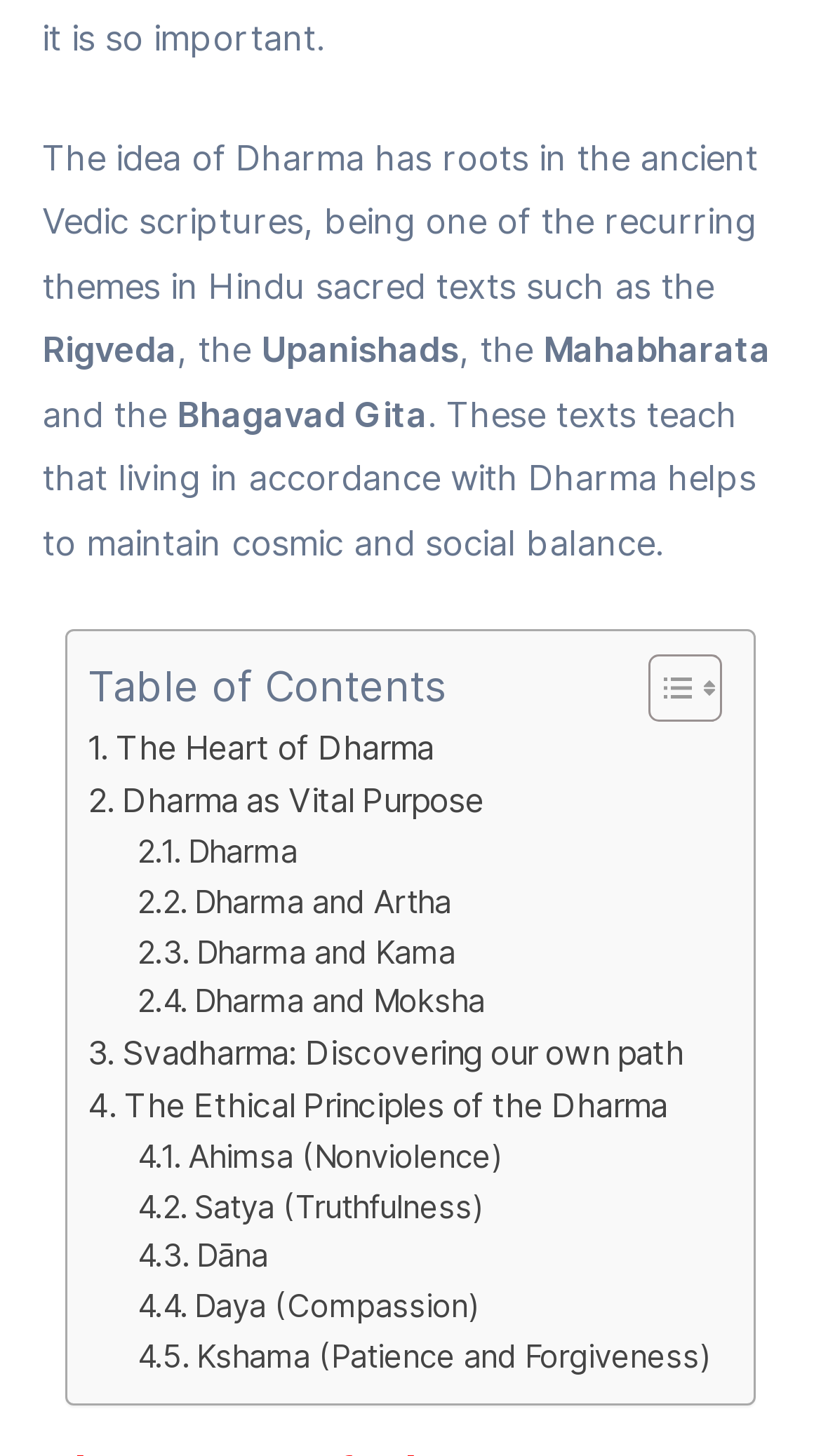Utilize the information from the image to answer the question in detail:
What is the name of the principle mentioned after Satya?

The webpage lists the ethical principles of Dharma, including Ahimsa, Satya, and then Dāna. This indicates that Dāna is the principle mentioned after Satya.